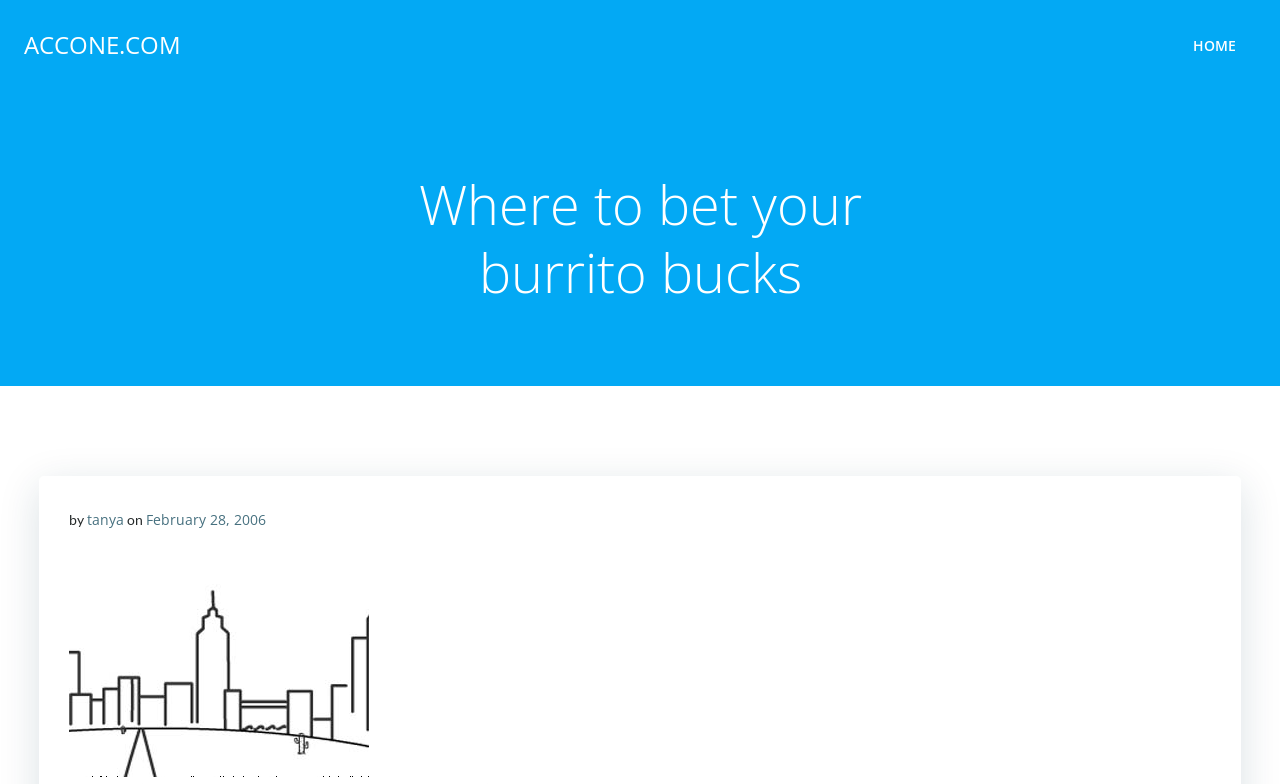Give the bounding box coordinates for the element described as: "tanya".

[0.068, 0.651, 0.097, 0.675]